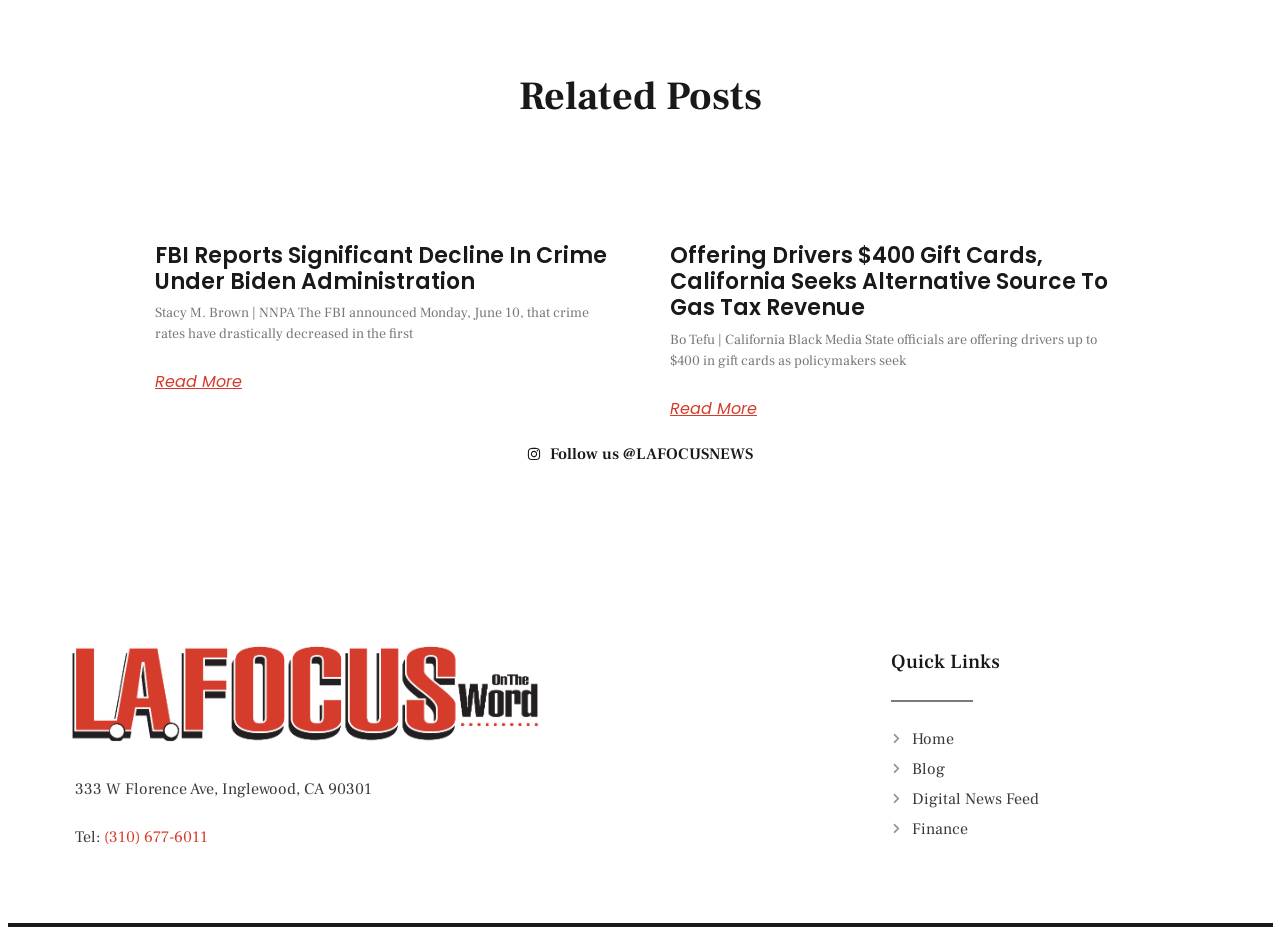Using the provided element description: "Blog", determine the bounding box coordinates of the corresponding UI element in the screenshot.

[0.696, 0.816, 0.963, 0.842]